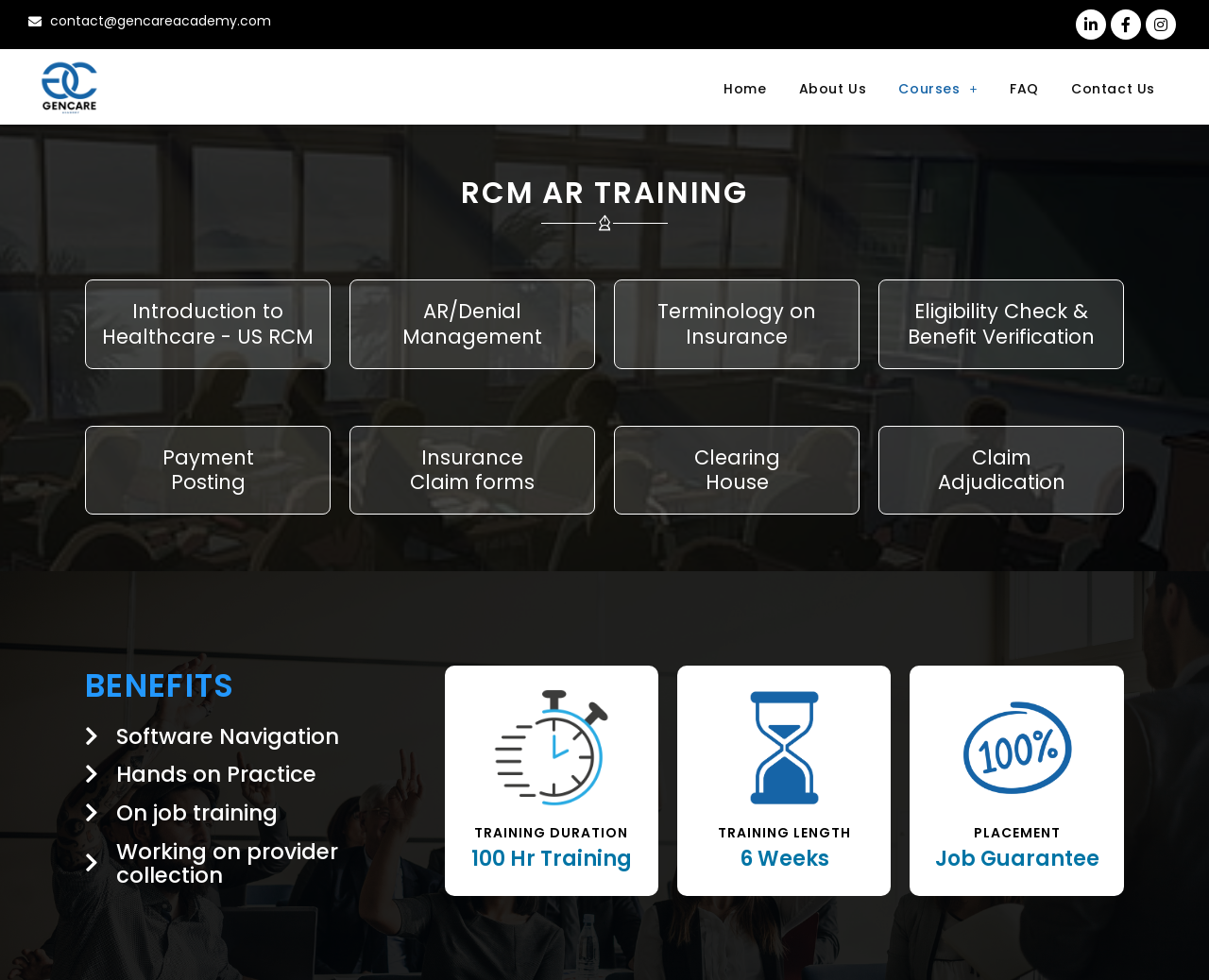Locate the bounding box coordinates of the clickable area needed to fulfill the instruction: "Contact us via email".

[0.023, 0.01, 0.38, 0.034]